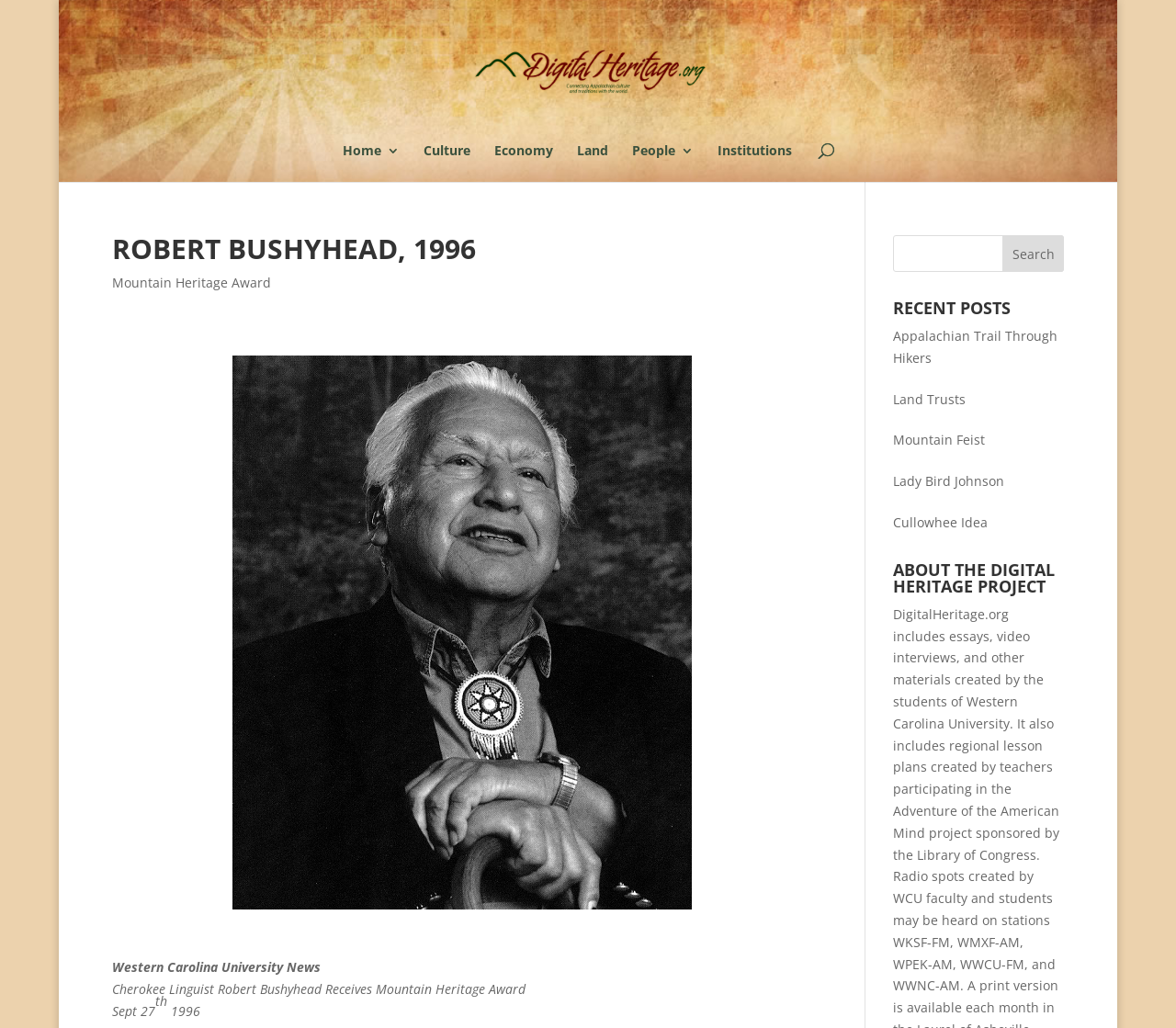Locate the bounding box coordinates of the element I should click to achieve the following instruction: "Learn about the Digital Heritage Project".

[0.759, 0.546, 0.905, 0.587]